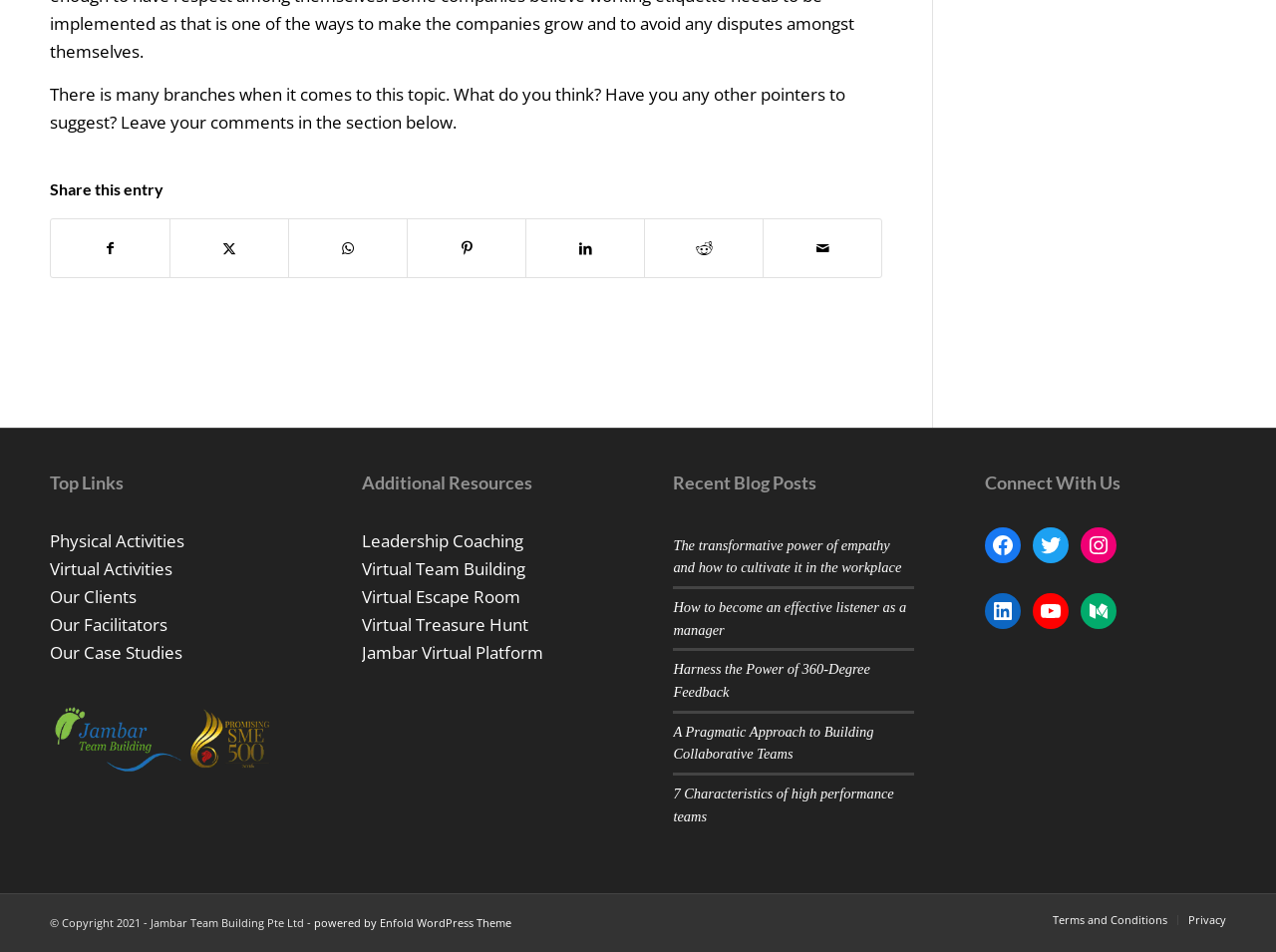Identify the bounding box for the described UI element: "powered by Enfold WordPress Theme".

[0.246, 0.962, 0.401, 0.977]